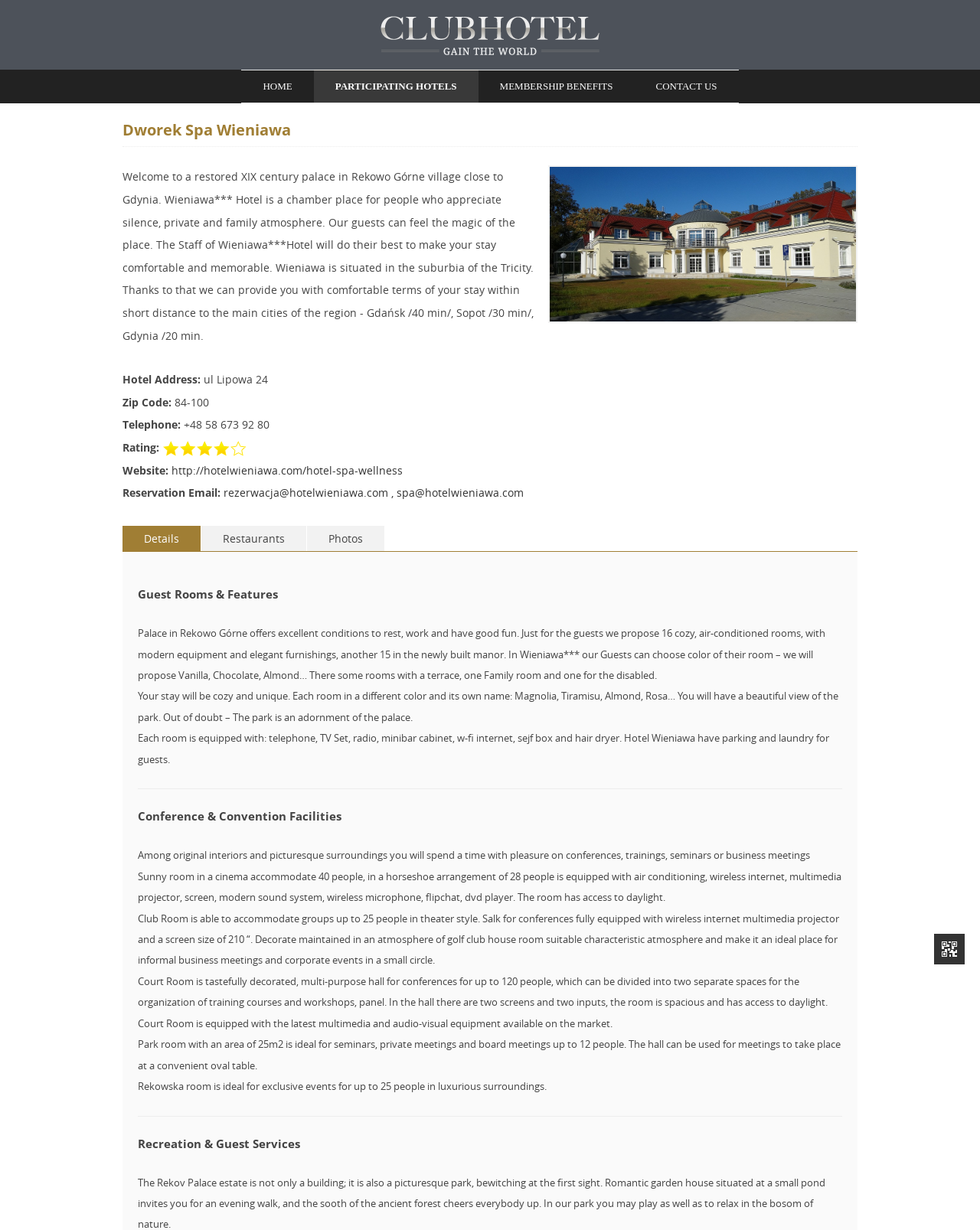How many rooms are available in the palace?
Using the visual information, reply with a single word or short phrase.

16